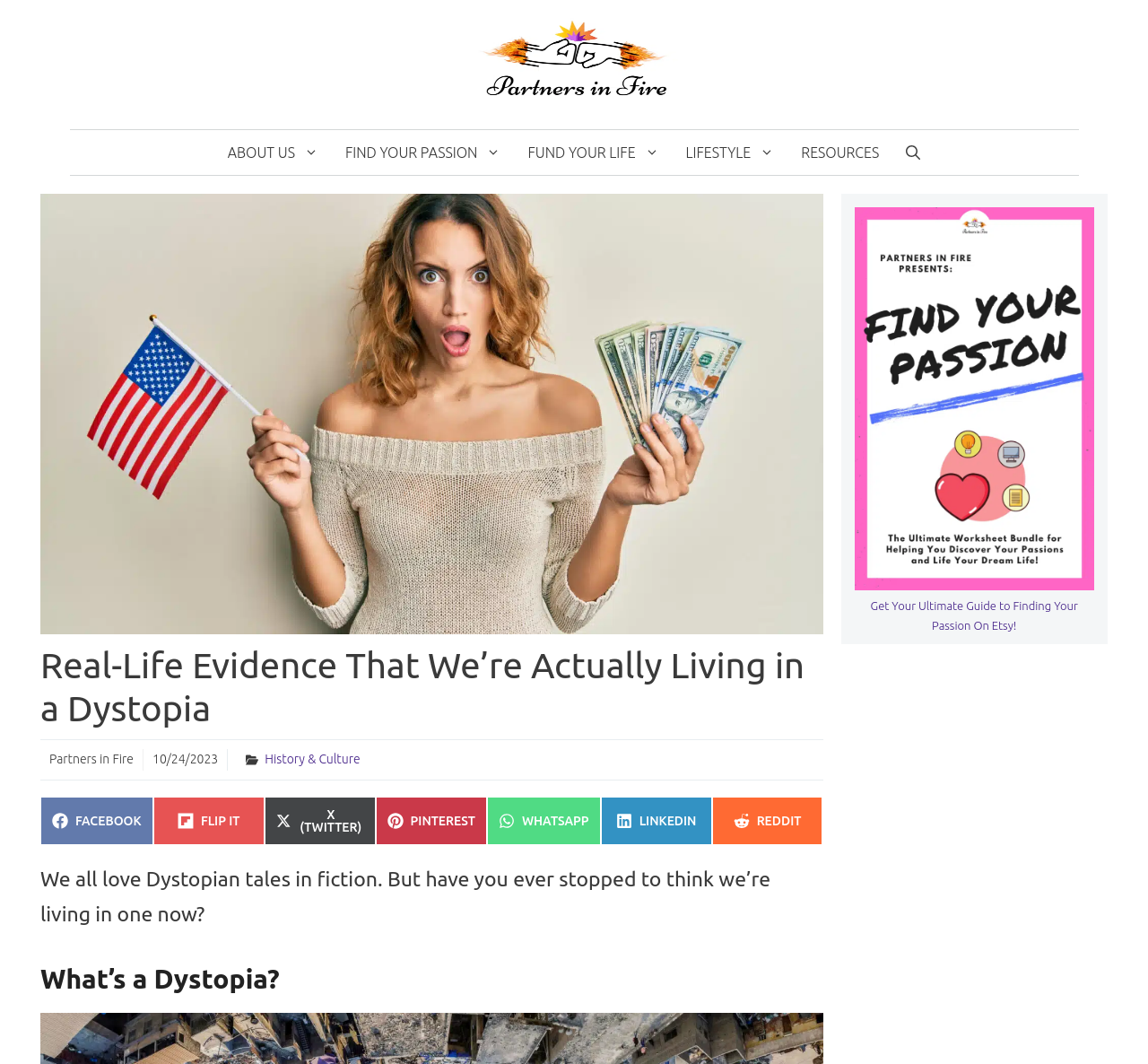Pinpoint the bounding box coordinates of the clickable area necessary to execute the following instruction: "Get the ultimate guide to finding your passion on Etsy". The coordinates should be given as four float numbers between 0 and 1, namely [left, top, right, bottom].

[0.758, 0.563, 0.939, 0.594]